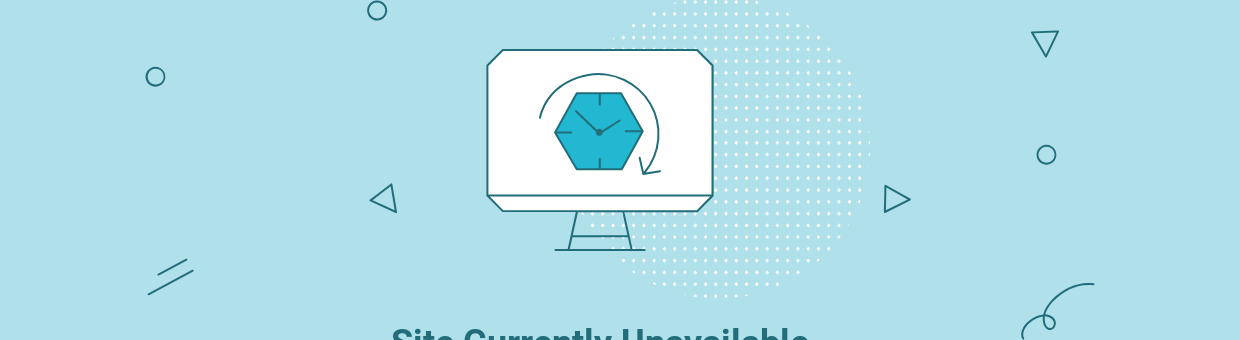What is the current status of the website?
Provide an in-depth answer to the question, covering all aspects.

The caption states that the text on the image reads 'Site Currently Unavailable', which indicates that the website is not accessible at the moment, implying that it is currently unavailable.